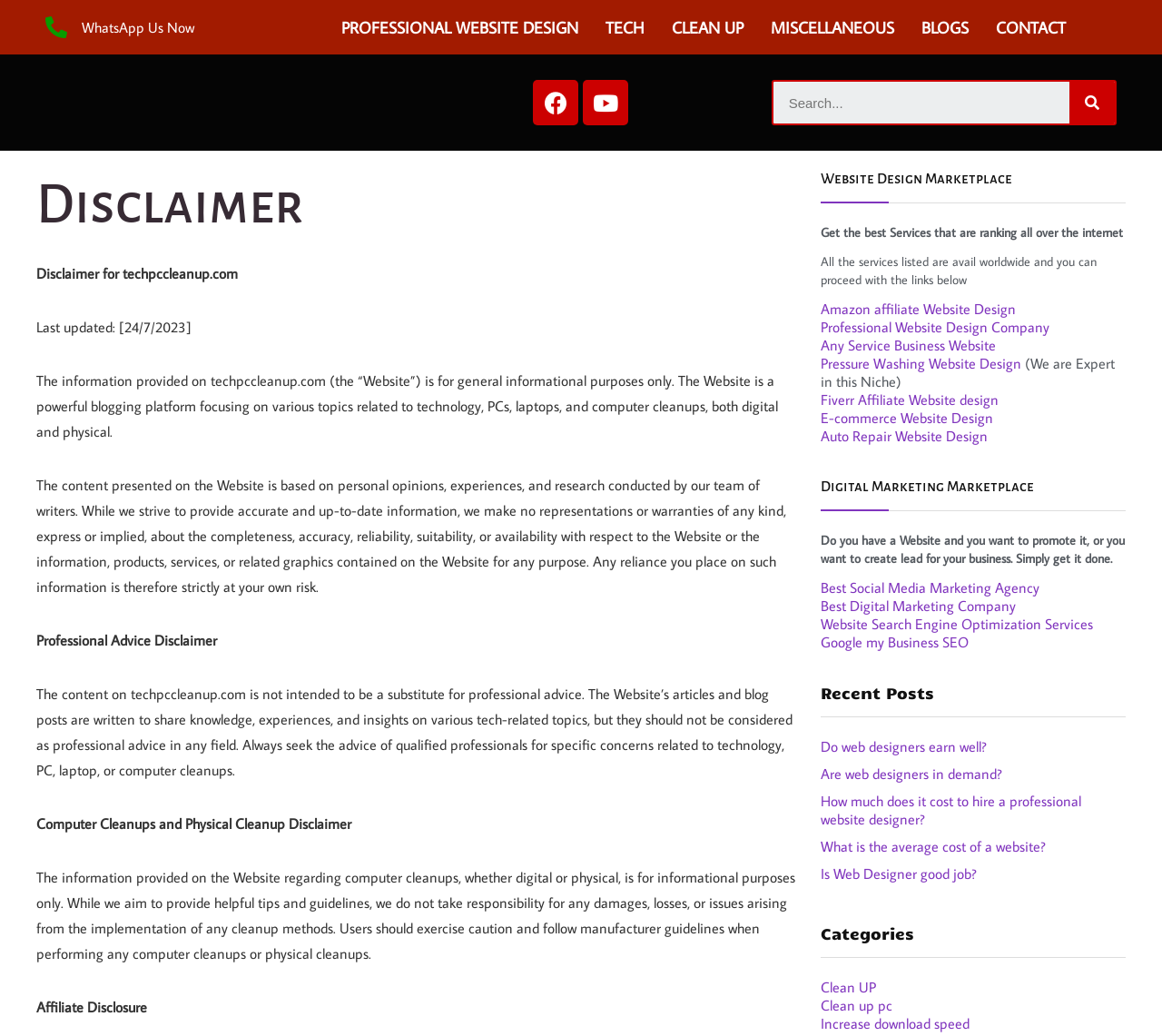Carefully observe the image and respond to the question with a detailed answer:
What is the 'Search' function for?

The 'Search' function, located at the top right corner of the webpage, allows users to search for specific content within the website, making it easier to find relevant information.